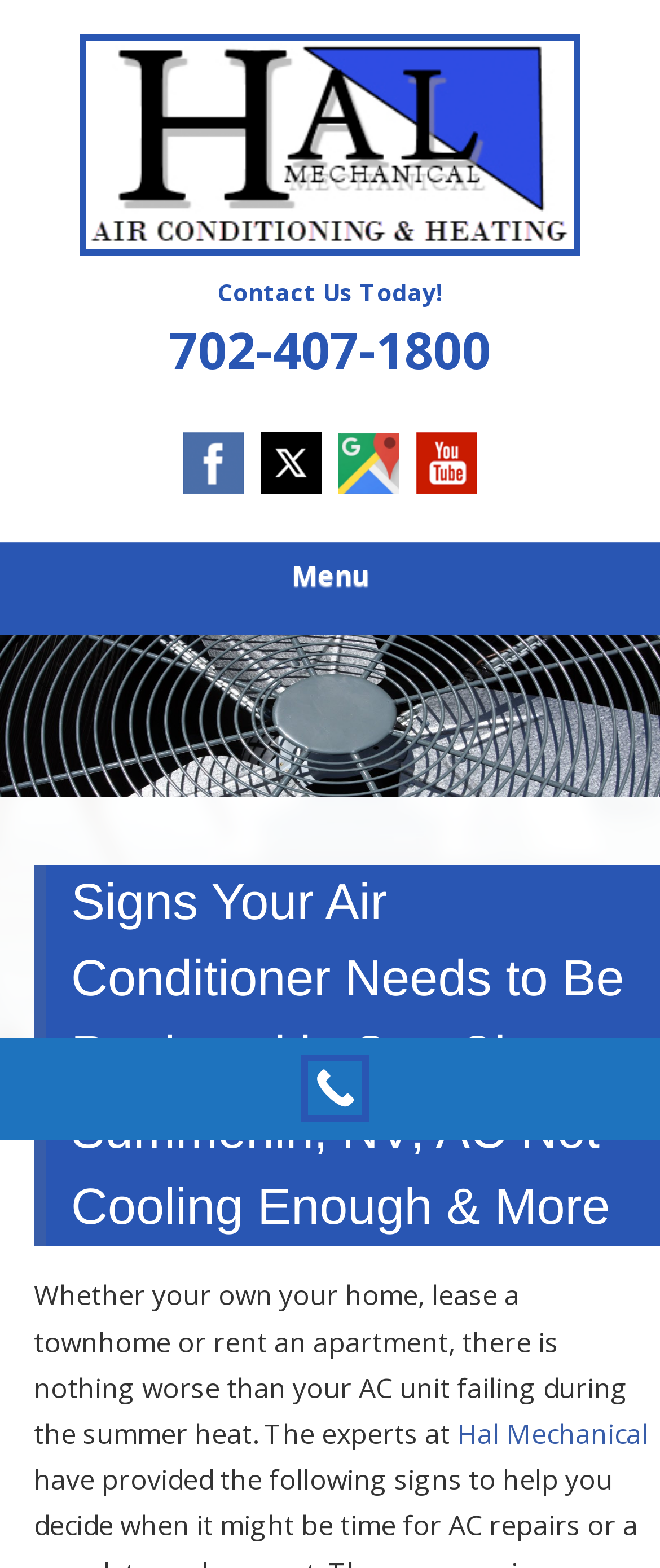What is the company name?
Refer to the image and provide a concise answer in one word or phrase.

Hal Mechanical